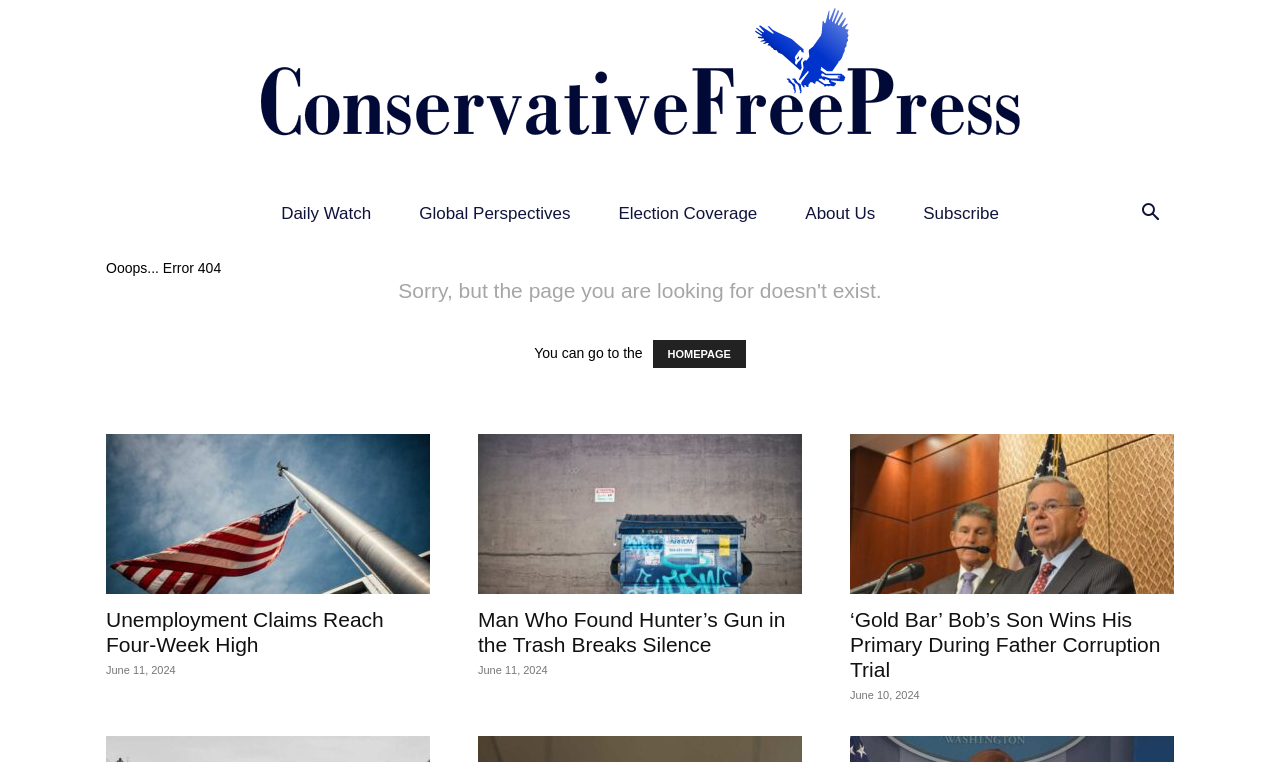What is the error message on the page?
Use the image to answer the question with a single word or phrase.

Ooops... Error 404